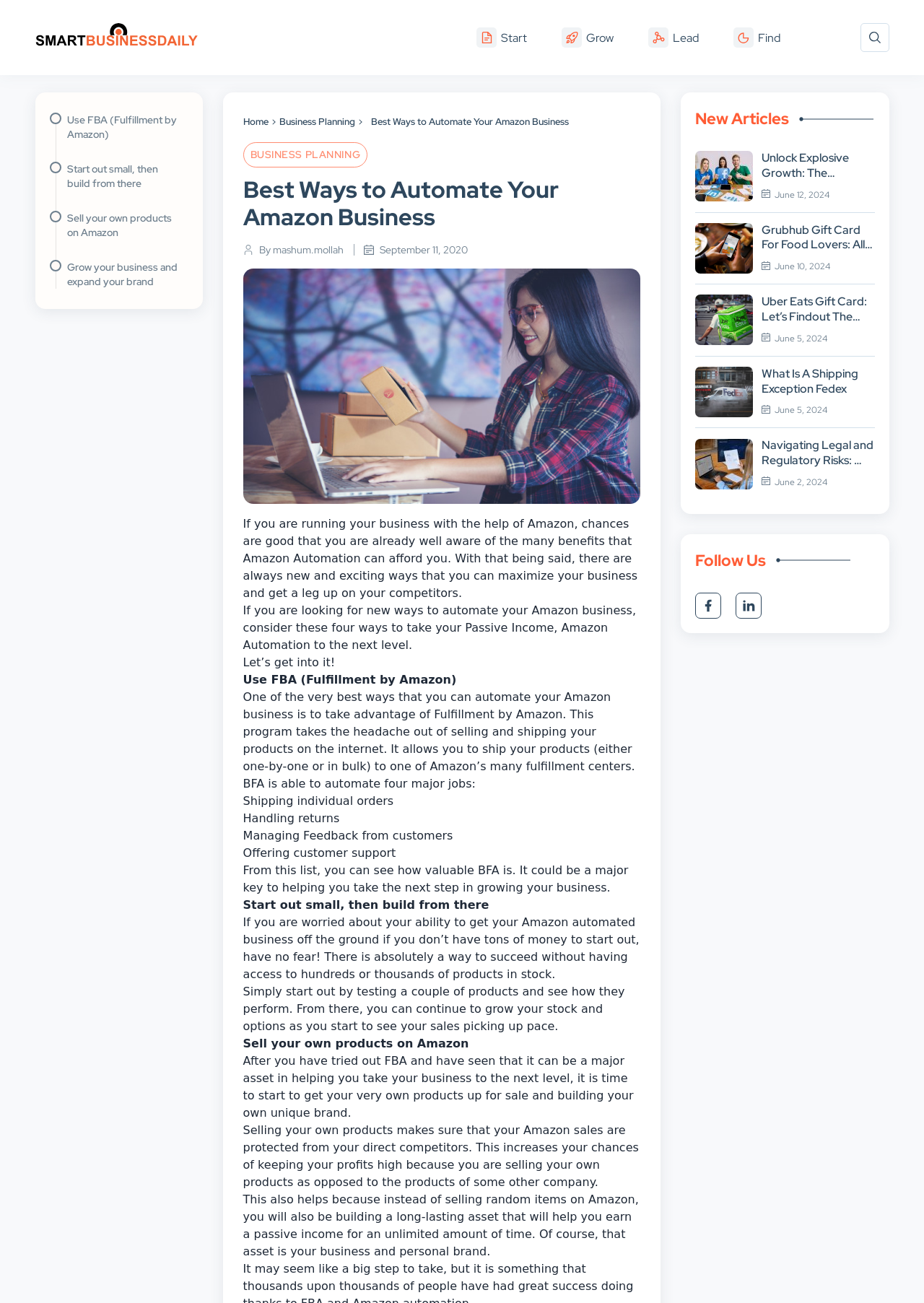Identify the bounding box coordinates of the part that should be clicked to carry out this instruction: "View thread".

None